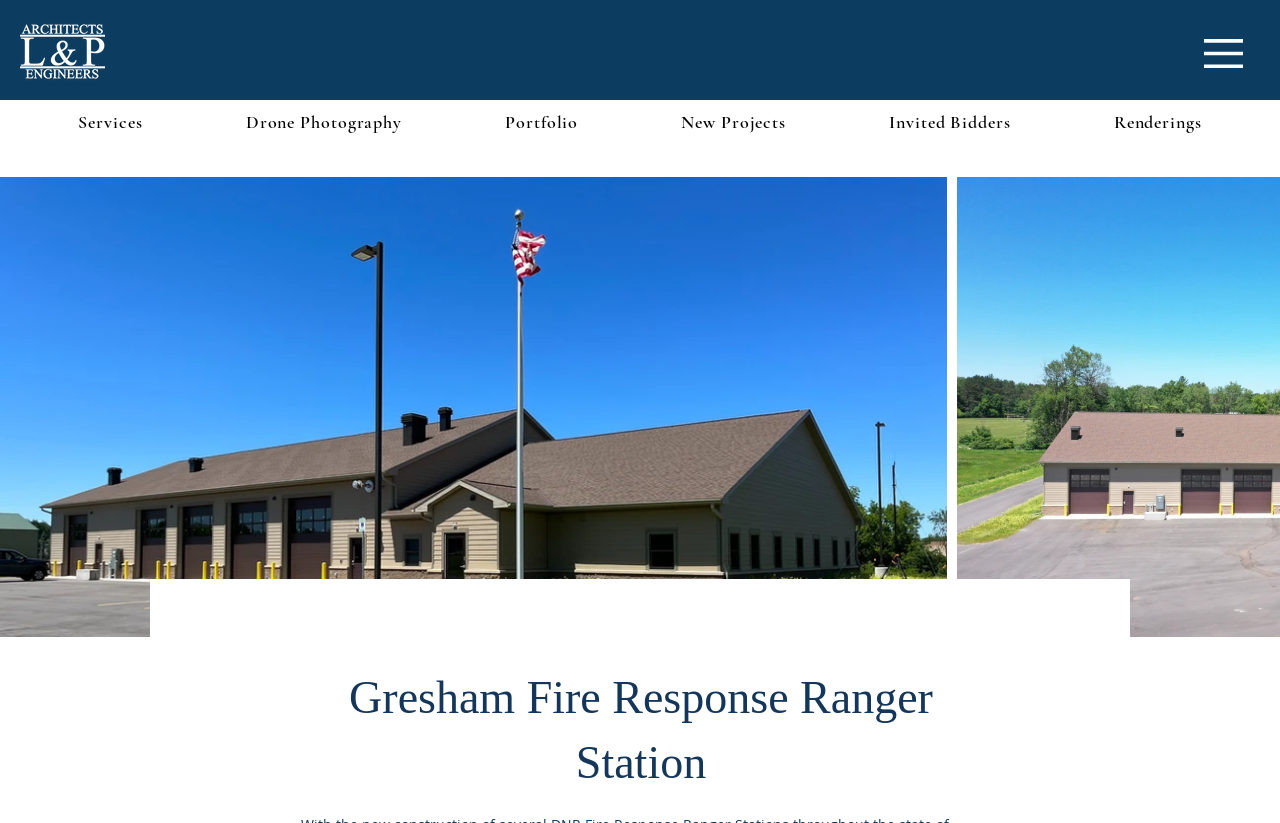What is the logo image filename?
Please analyze the image and answer the question with as much detail as possible.

I found the image element with the filename 'New Logo White.png' which is a logo image, so the answer is 'New Logo White.png'.